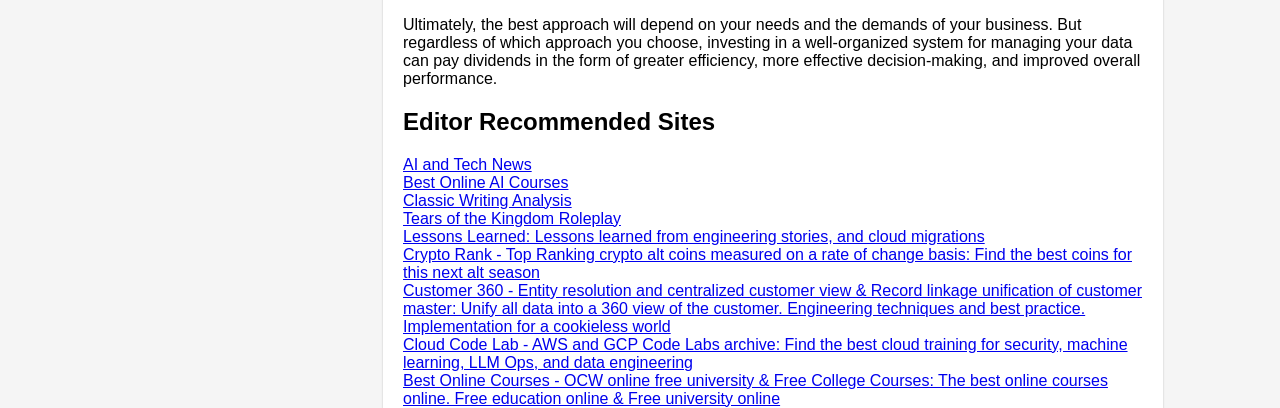Identify the coordinates of the bounding box for the element described below: "Tears of the Kingdom Roleplay". Return the coordinates as four float numbers between 0 and 1: [left, top, right, bottom].

[0.315, 0.514, 0.485, 0.556]